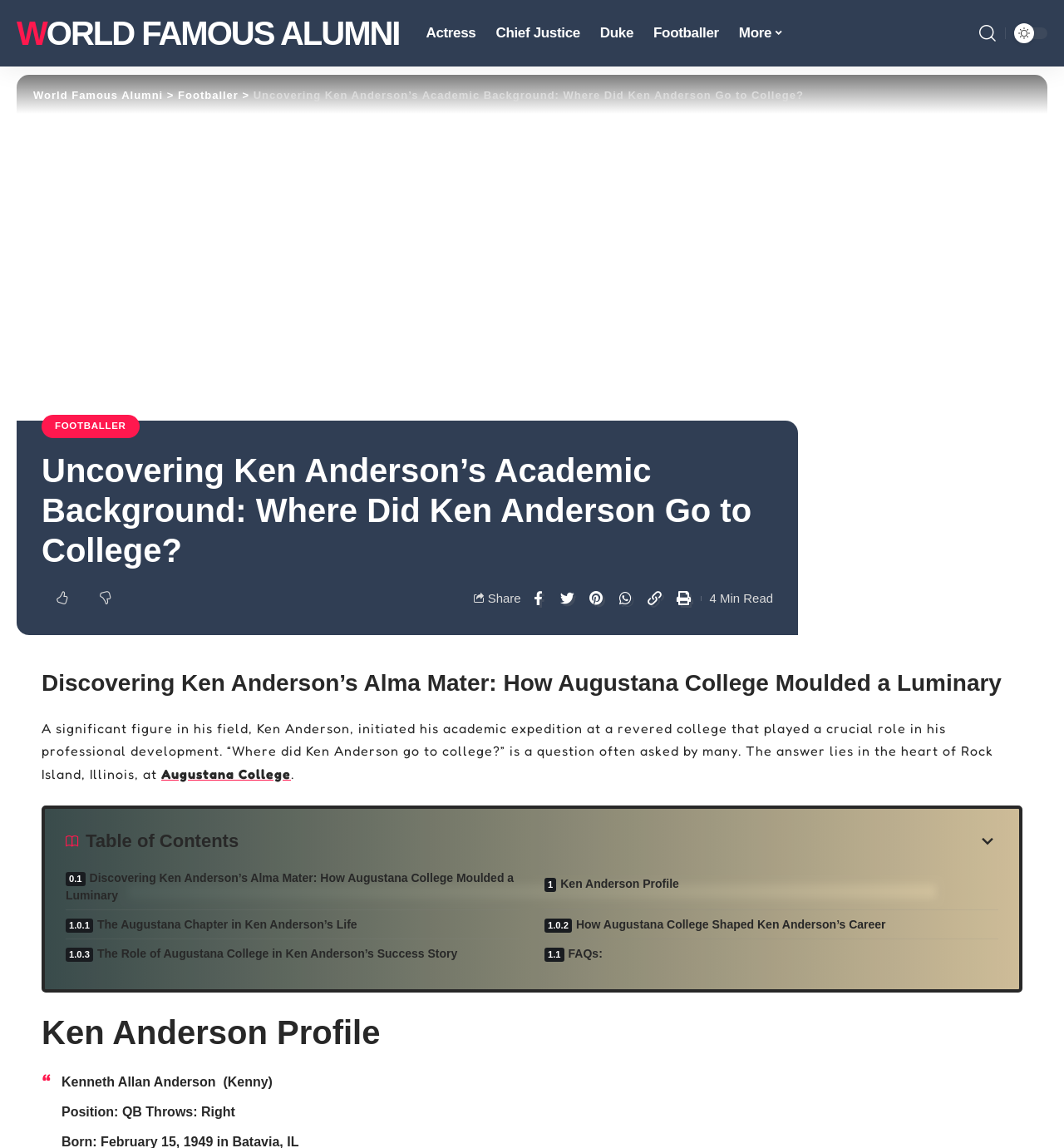Identify the bounding box coordinates for the element that needs to be clicked to fulfill this instruction: "View the rental form". Provide the coordinates in the format of four float numbers between 0 and 1: [left, top, right, bottom].

None